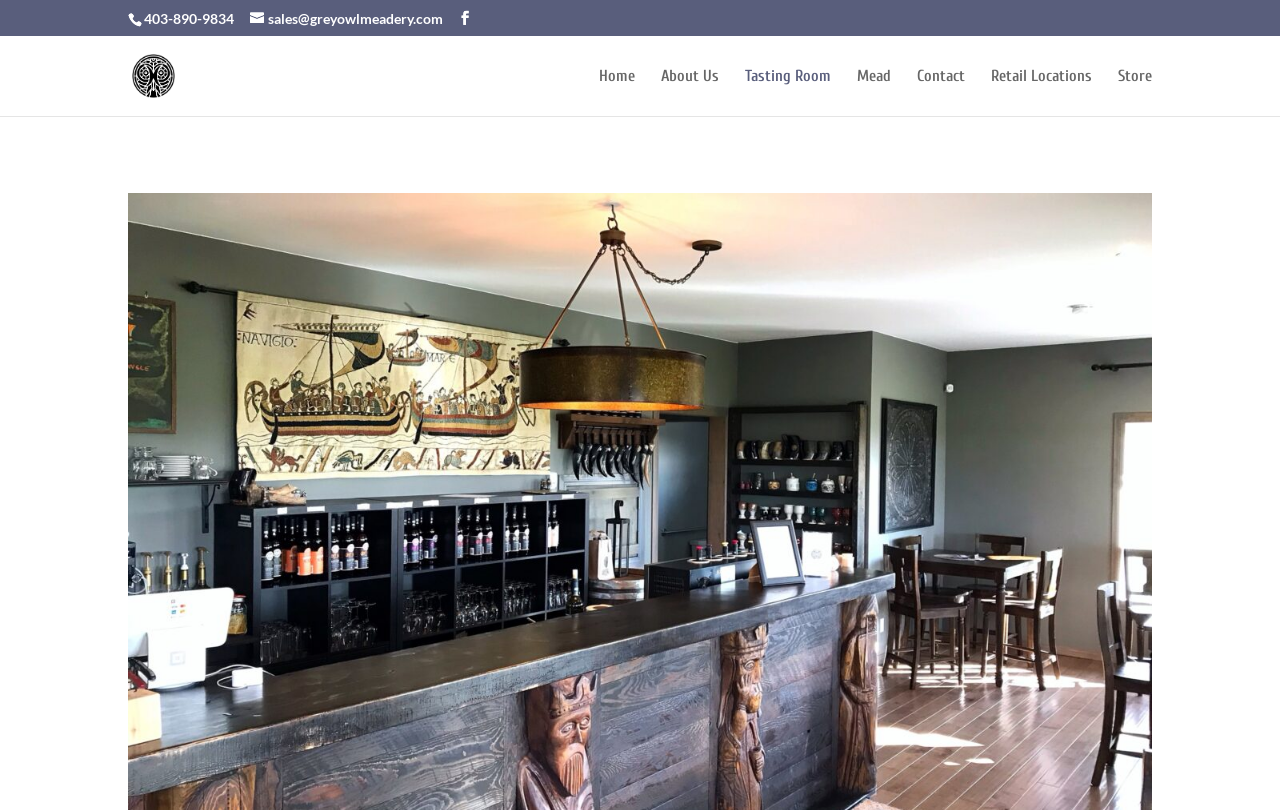What is the phone number of Grey Owl Meadery?
Look at the image and answer the question with a single word or phrase.

403-890-9834